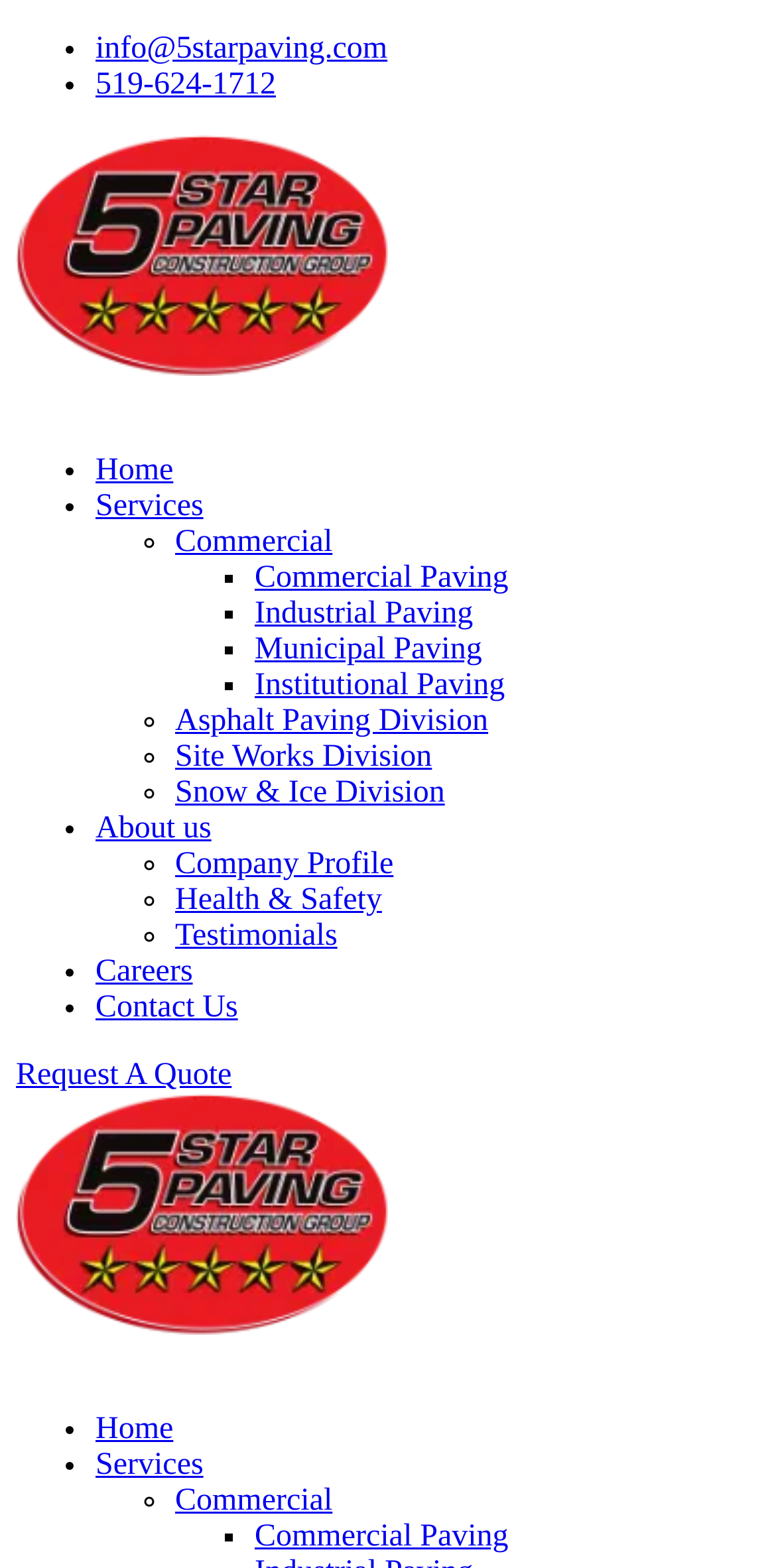Locate the coordinates of the bounding box for the clickable region that fulfills this instruction: "Click the 'Services' link".

[0.123, 0.312, 0.262, 0.334]